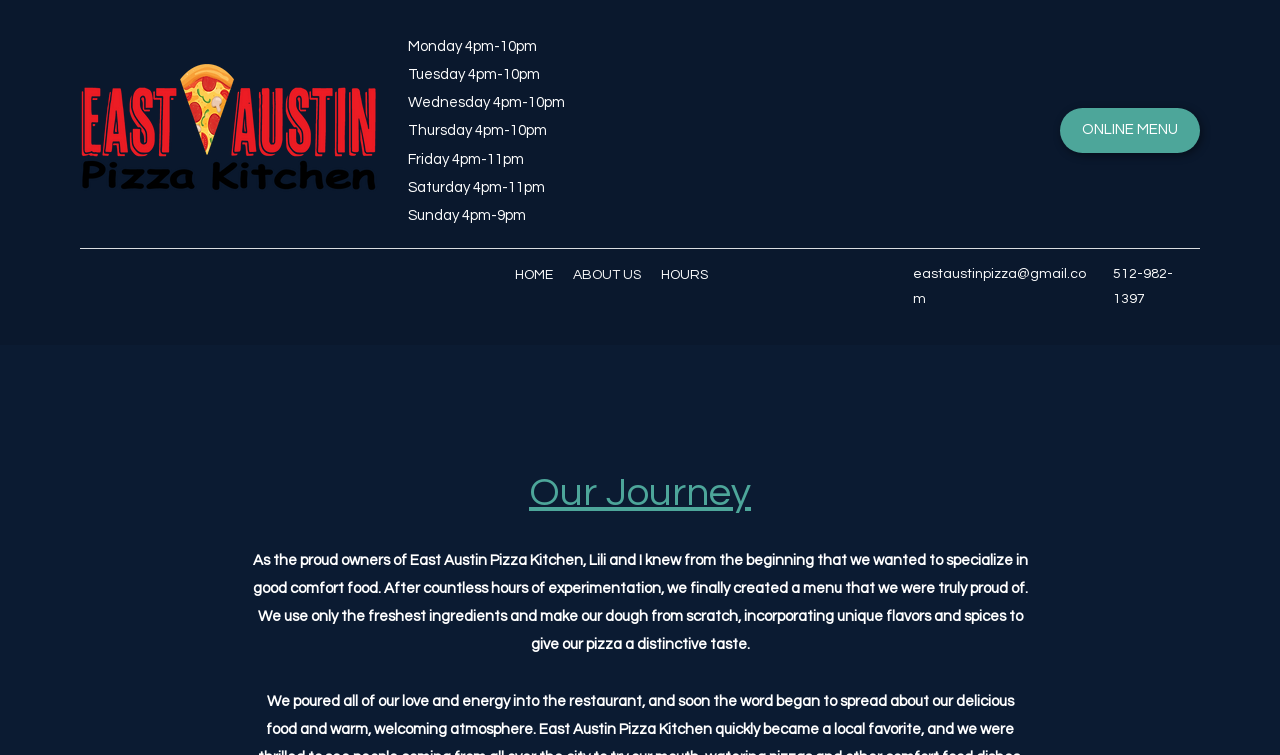Using the format (top-left x, top-left y, bottom-right x, bottom-right y), and given the element description, identify the bounding box coordinates within the screenshot: ONLINE MENU

[0.828, 0.143, 0.938, 0.203]